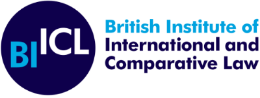Detail the scene shown in the image extensively.

The image features the logo of the British Institute of International and Comparative Law (BIICL). It consists of a circular design with a dark blue background that encapsulates the letters "BIICL" in a bold, modern font. The letters "B" and "I" are white, while “C” and “L” are in a vibrant blue. Surrounding the logo is the full name of the institute, "British Institute of International and Comparative Law," which is presented in a clean, professional font, with "British Institute of" in a smaller size and above "International and Comparative Law." This logo represents the institution's commitment to research, training, and advocacy in the field of international and comparative law.